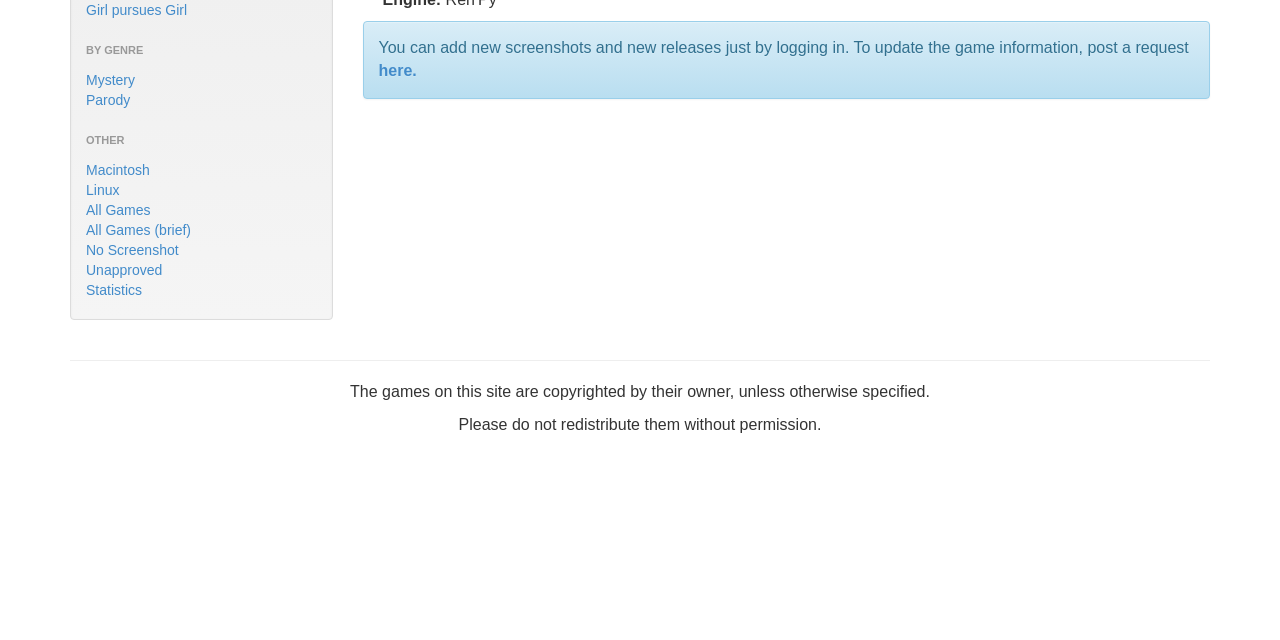Given the element description All Games (brief), predict the bounding box coordinates for the UI element in the webpage screenshot. The format should be (top-left x, top-left y, bottom-right x, bottom-right y), and the values should be between 0 and 1.

[0.067, 0.347, 0.149, 0.372]